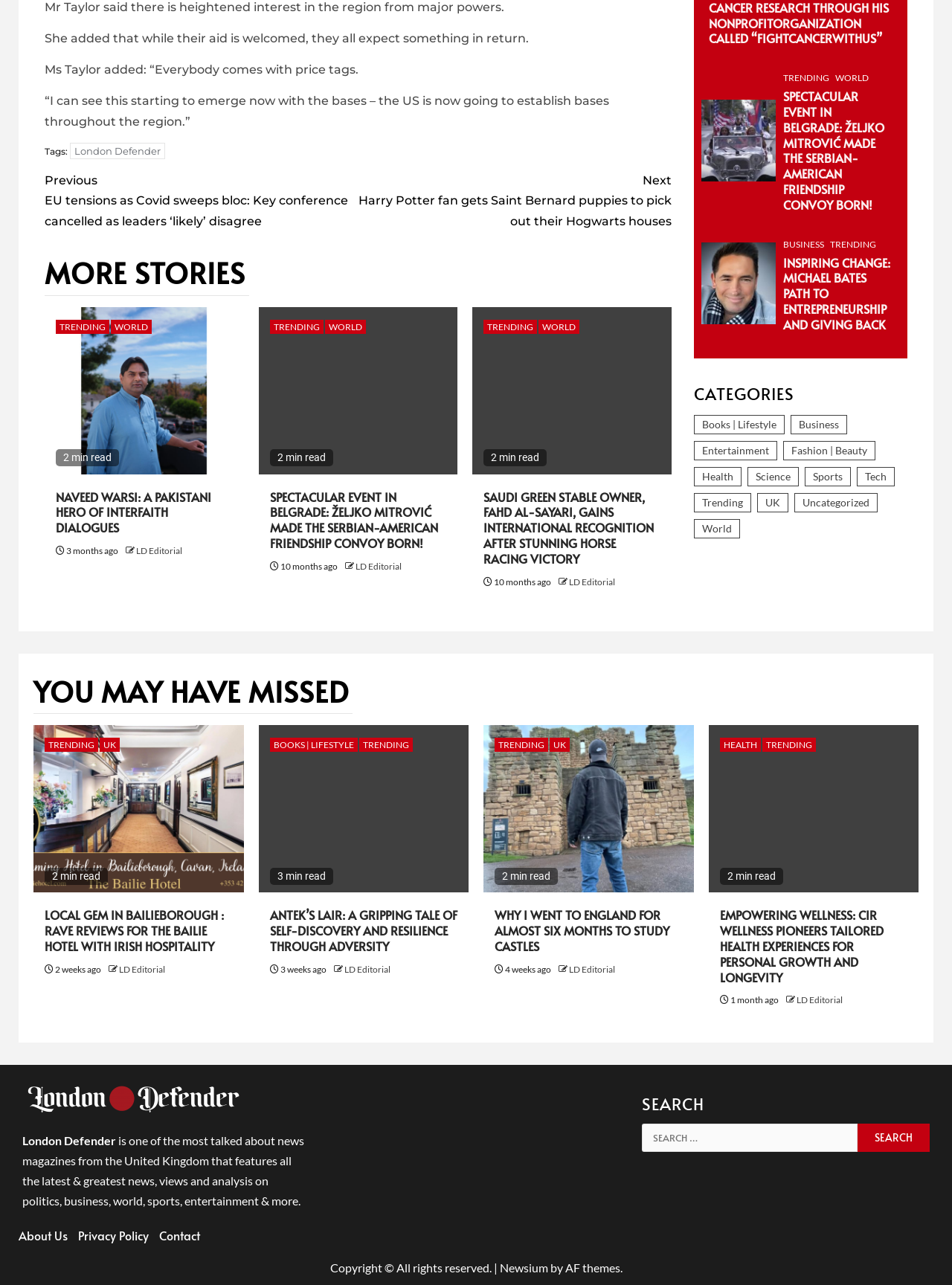Given the element description: "Trending", predict the bounding box coordinates of the UI element it refers to, using four float numbers between 0 and 1, i.e., [left, top, right, bottom].

[0.872, 0.185, 0.92, 0.194]